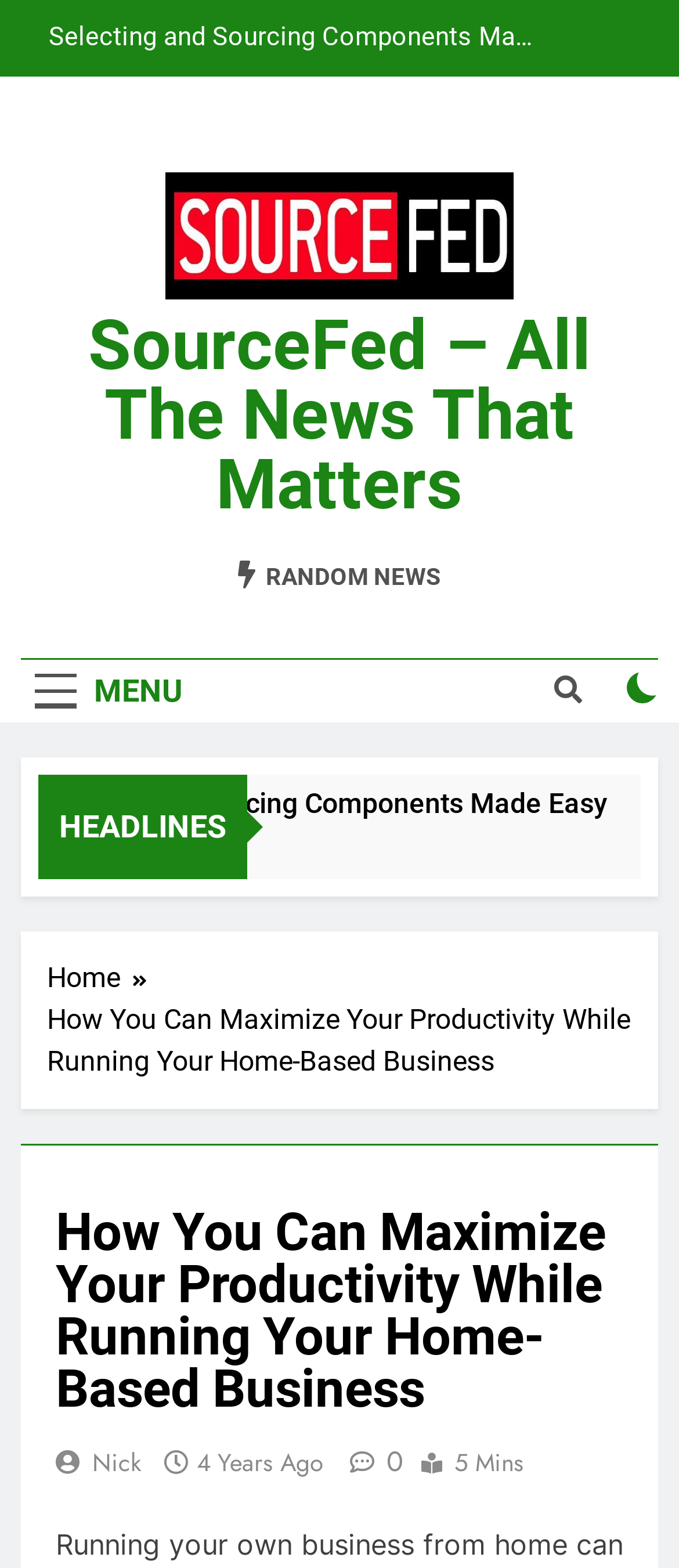Find the bounding box coordinates of the clickable element required to execute the following instruction: "go to SourceFed homepage". Provide the coordinates as four float numbers between 0 and 1, i.e., [left, top, right, bottom].

[0.244, 0.11, 0.756, 0.199]